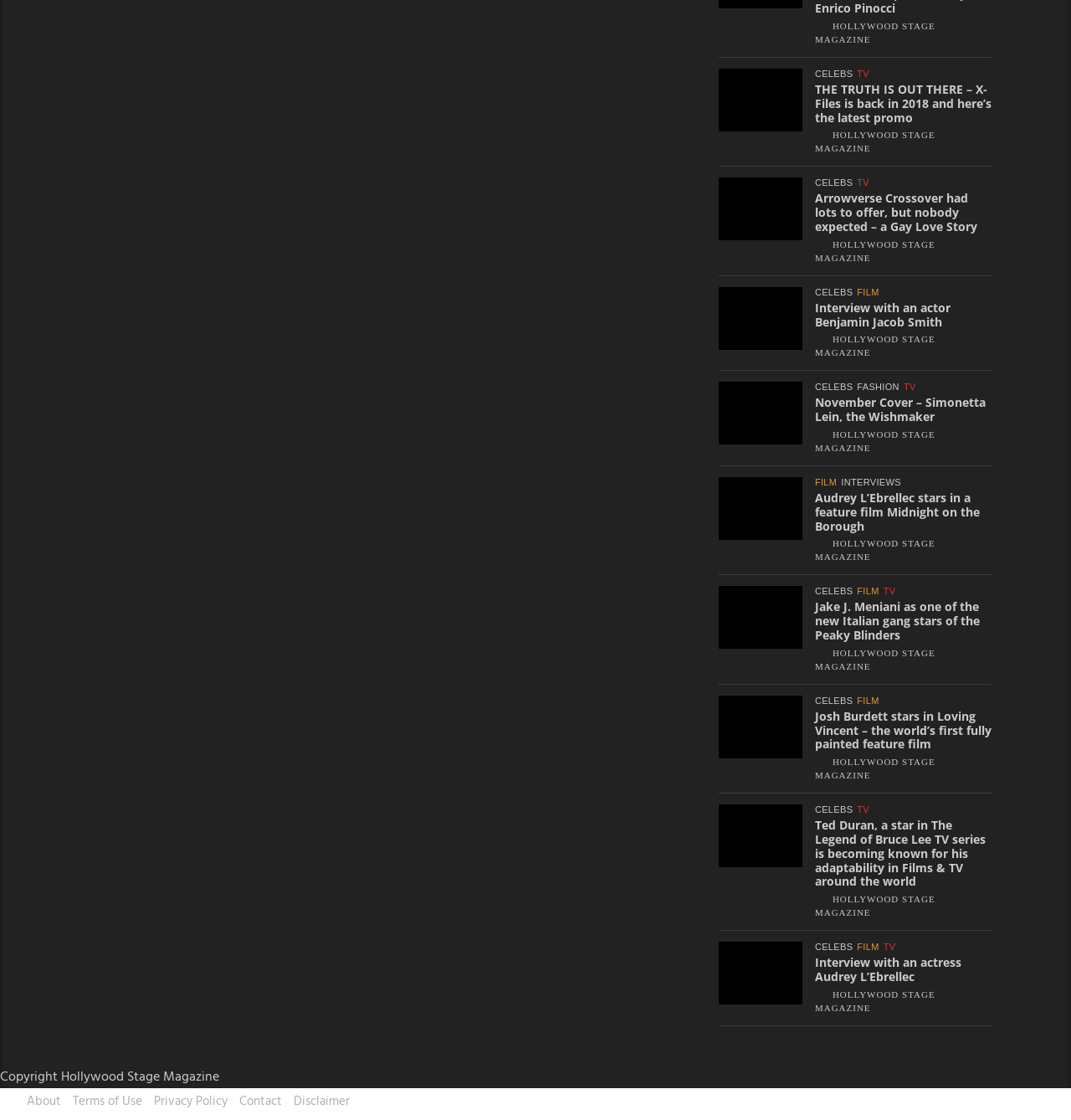Predict the bounding box coordinates of the area that should be clicked to accomplish the following instruction: "go to the About page". The bounding box coordinates should consist of four float numbers between 0 and 1, i.e., [left, top, right, bottom].

[0.025, 0.975, 0.057, 0.993]